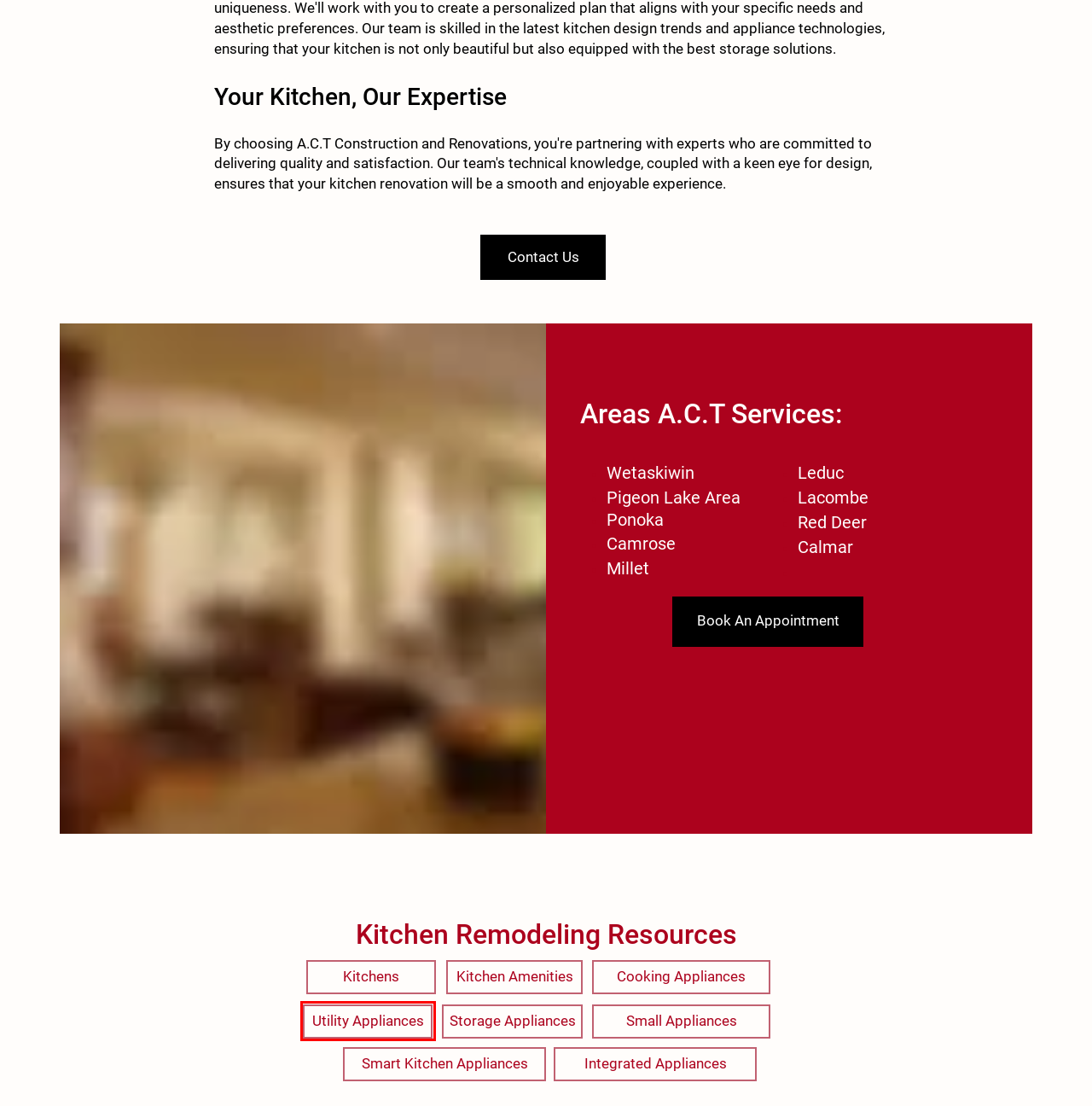View the screenshot of the webpage containing a red bounding box around a UI element. Select the most fitting webpage description for the new page shown after the element in the red bounding box is clicked. Here are the candidates:
A. Kitchen Renovations & Remodeling in Ponoka | Home Renovations
B. Kitchen Renovations & Remodeling in Camrose | Home Renovations
C. Kitchen Amenities in Alberta | ACT Home Services
D. Integrated Kitchen Appliances in Alberta | ACT Home Services
E. Kitchen Cooking Appliances in Alberta | ACT Home Services
F. Kitchen Renovations & Remodeling in Millet | Home Renovations
G. Best Planning Kitchen Remodels | Kitchen Remodel| A.C.T
H. Kitchen Utility Appliances in Alberta | ACT Home Services

H